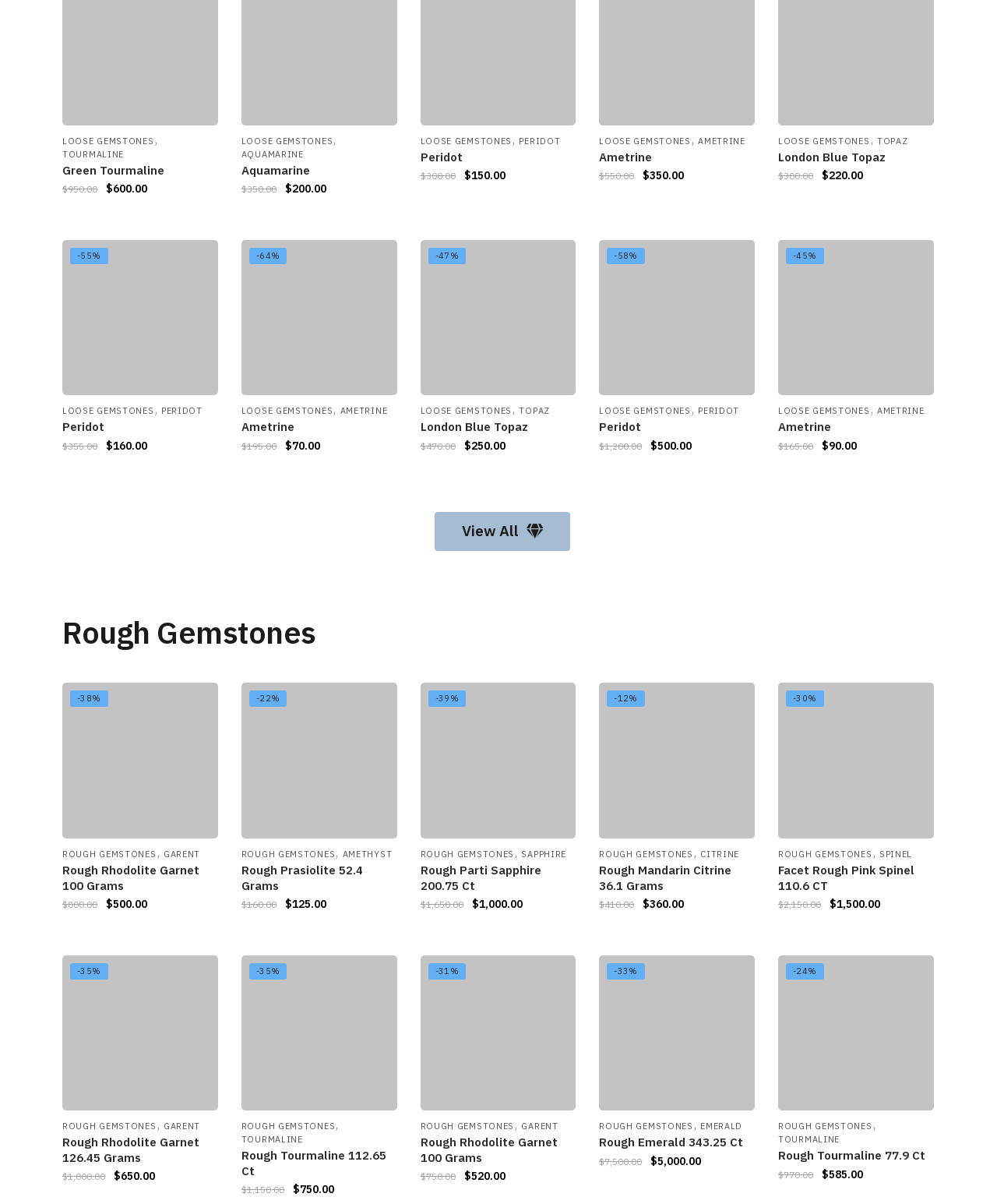Give a succinct answer to this question in a single word or phrase: 
What is the name of the gemstone with a price of $220.00?

London Blue Topaz